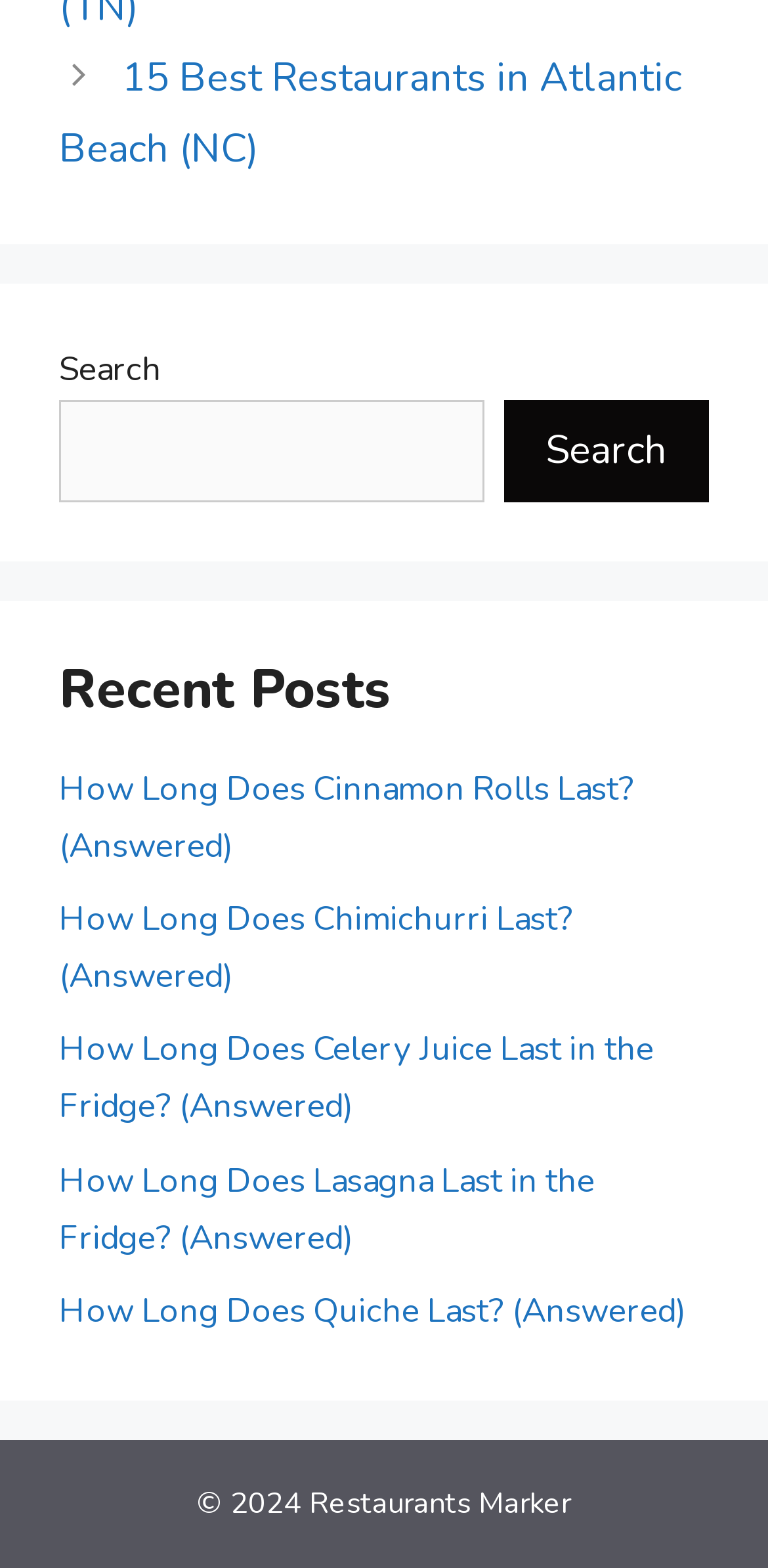Determine the bounding box coordinates of the clickable region to follow the instruction: "Visit the '15 Best Restaurants in Atlantic Beach (NC)' page".

[0.077, 0.032, 0.887, 0.111]